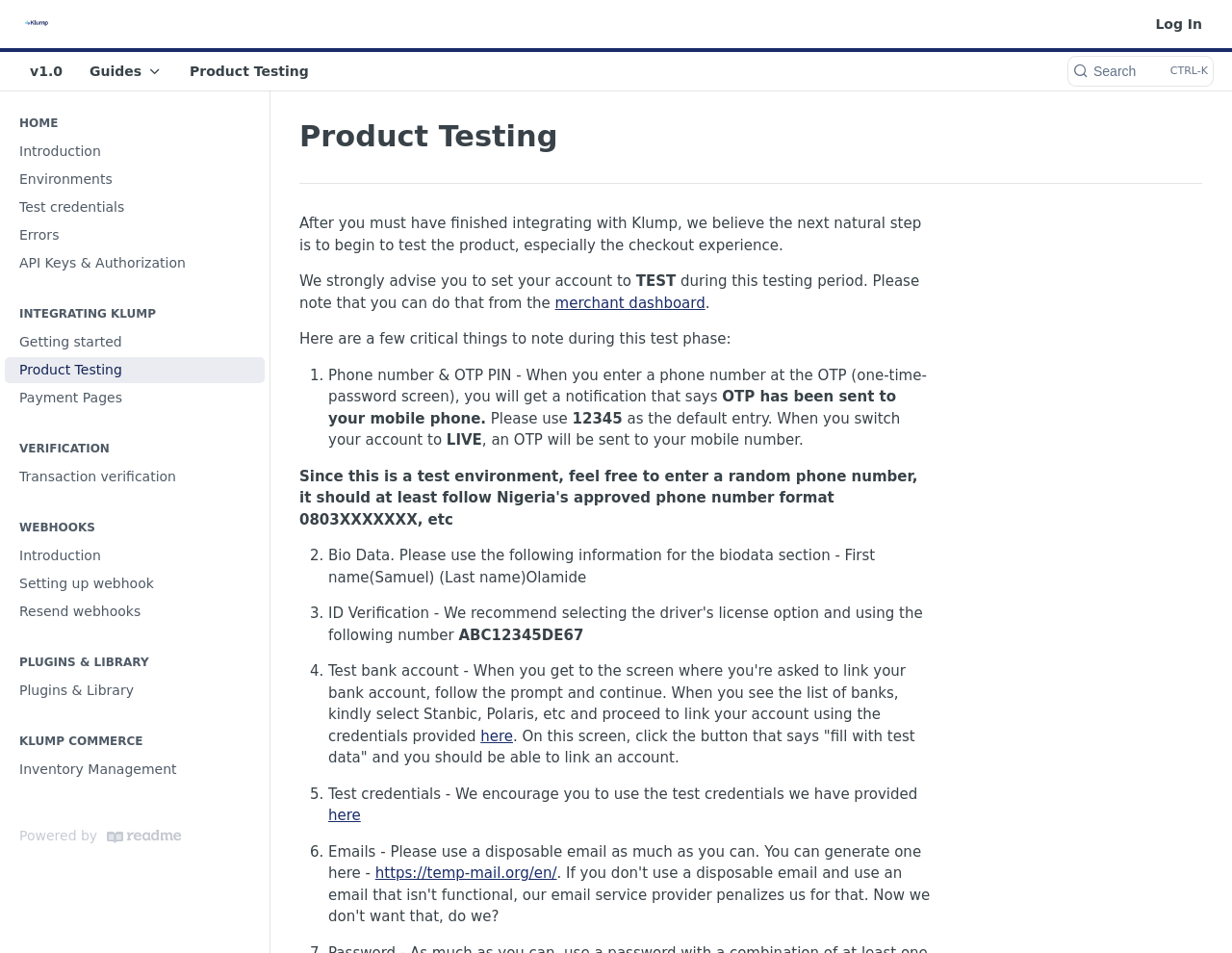What is the purpose of the 'Guides' button?
Give a single word or phrase answer based on the content of the image.

To access guides